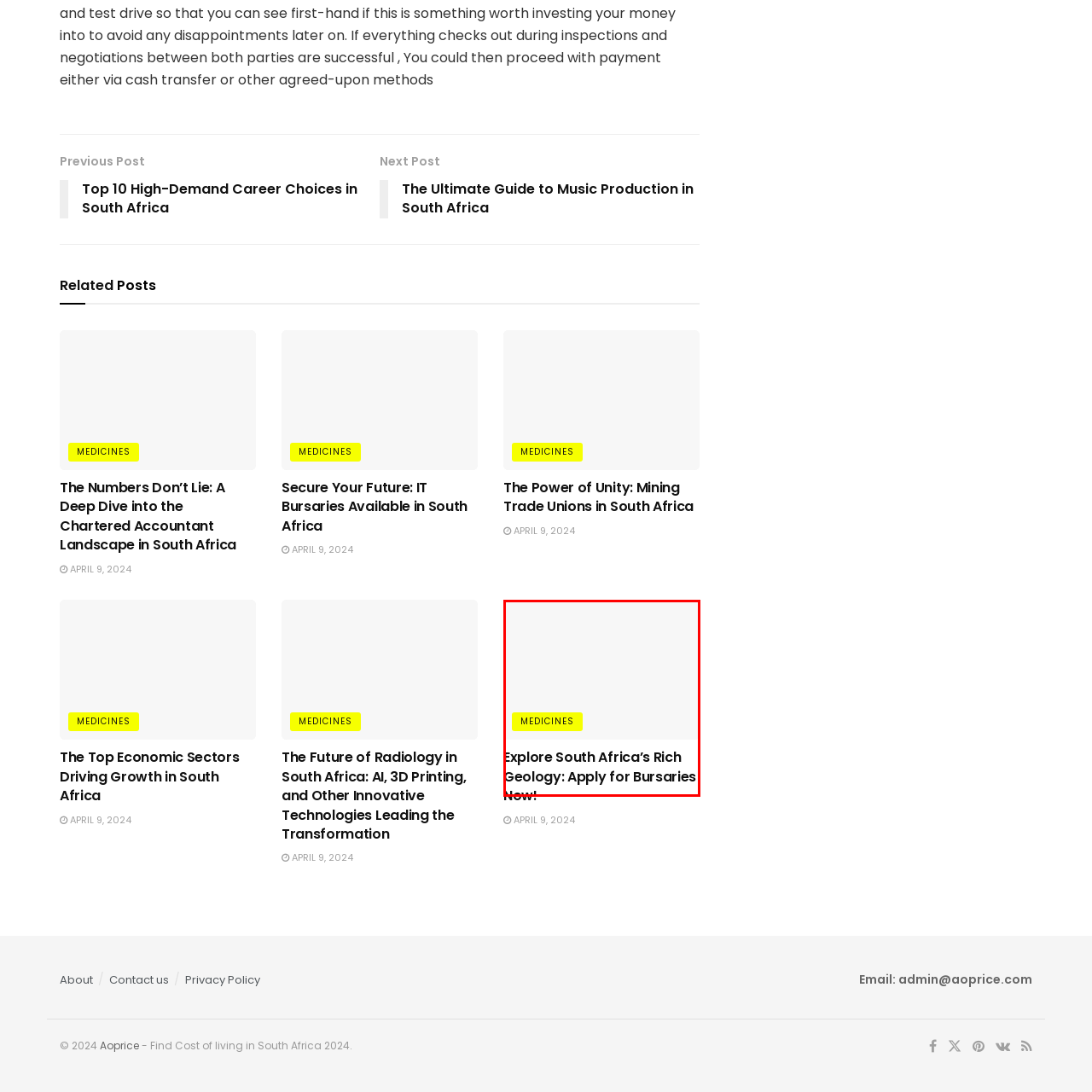Generate an in-depth caption for the image enclosed by the red boundary.

The image promotes an article titled "Explore South Africa’s Rich Geology: Apply for Bursaries Now!" Among the visual elements, a bright yellow box labeled "MEDICINES" highlights additional related content. The title emphasizes opportunities for students interested in geology and seeks to inspire applications for available bursaries. This engaging post invites readers to learn more about the fascinating geological landscape of South Africa while also addressing financial support for educational pursuits in this field.